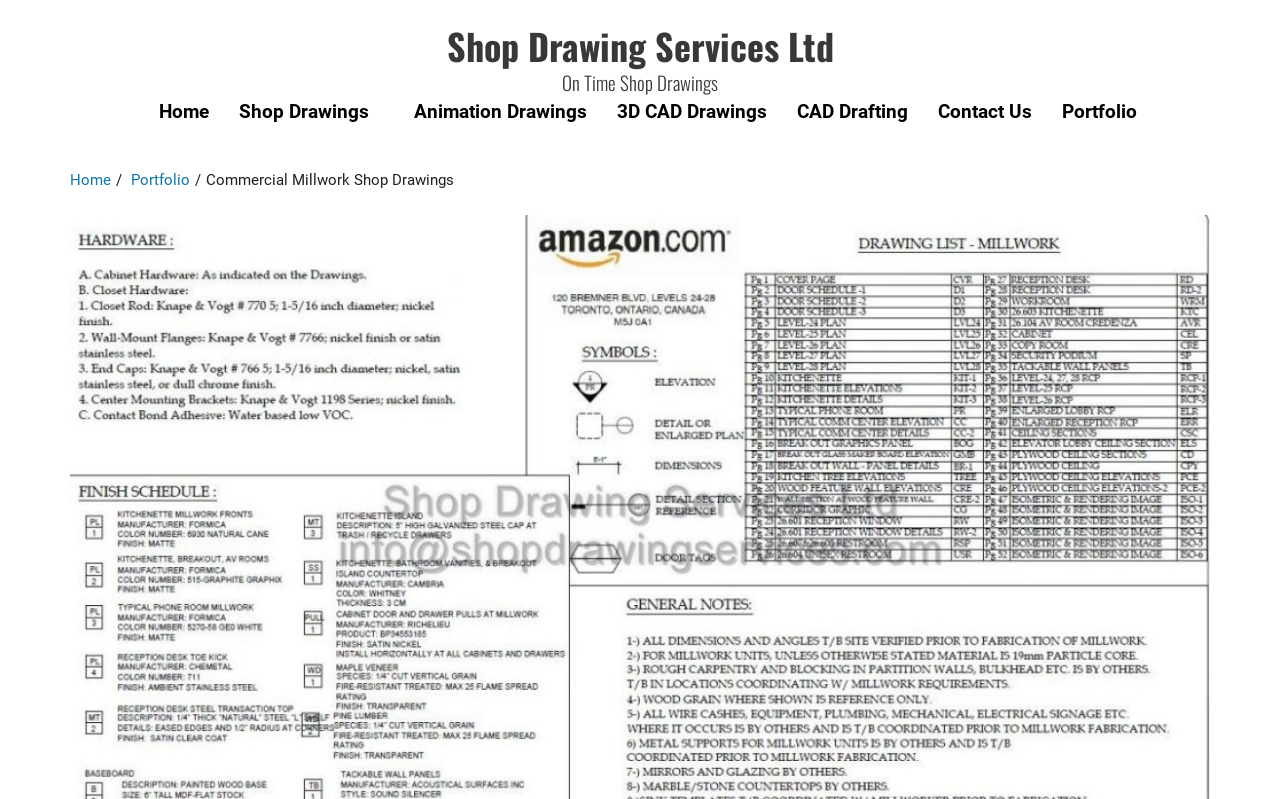Determine the main heading text of the webpage.

Shop Drawing Services Ltd